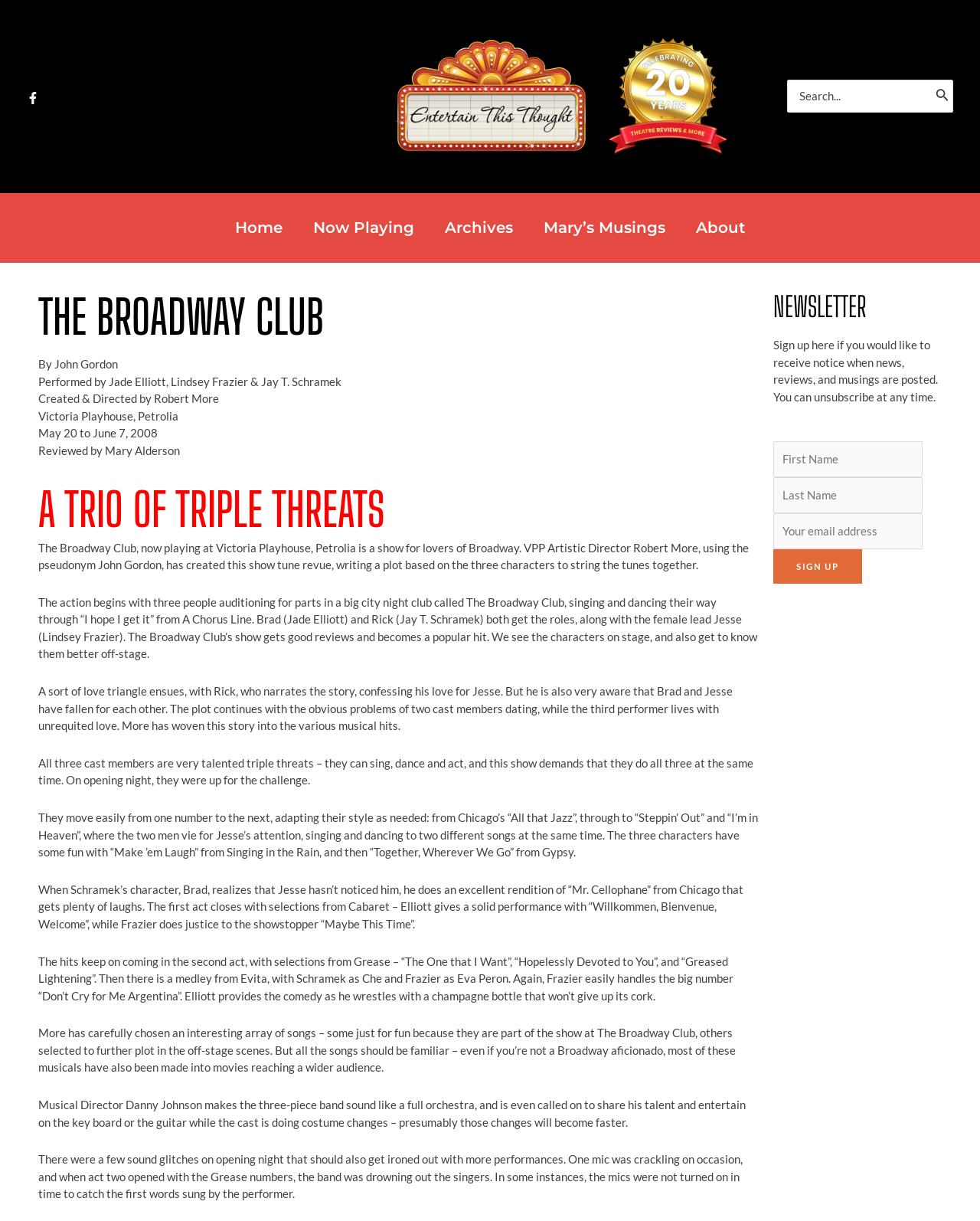What is the purpose of the newsletter sign-up section?
Using the visual information from the image, give a one-word or short-phrase answer.

To receive news, reviews, and musings